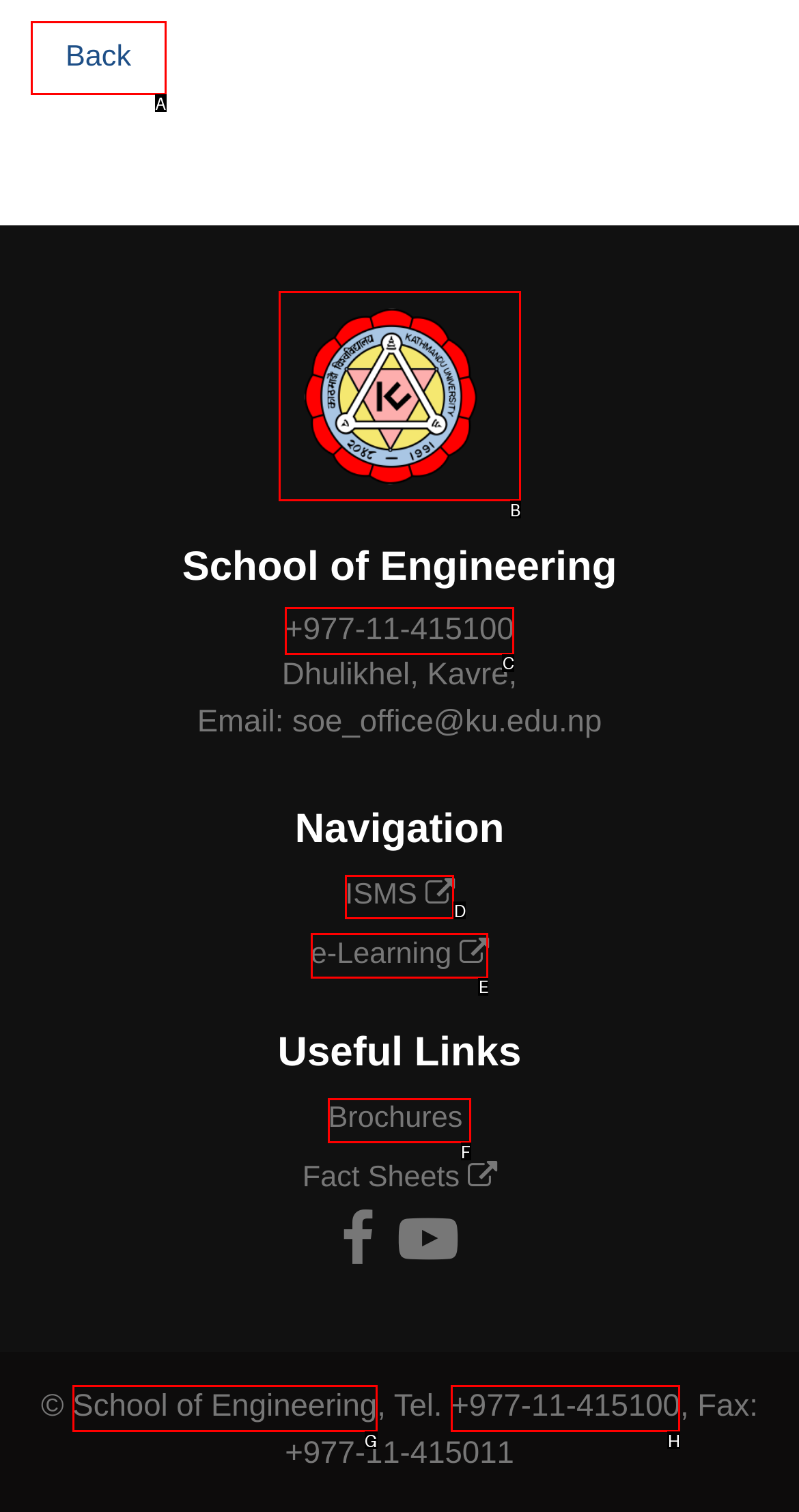For the instruction: browse e-Learning, determine the appropriate UI element to click from the given options. Respond with the letter corresponding to the correct choice.

E